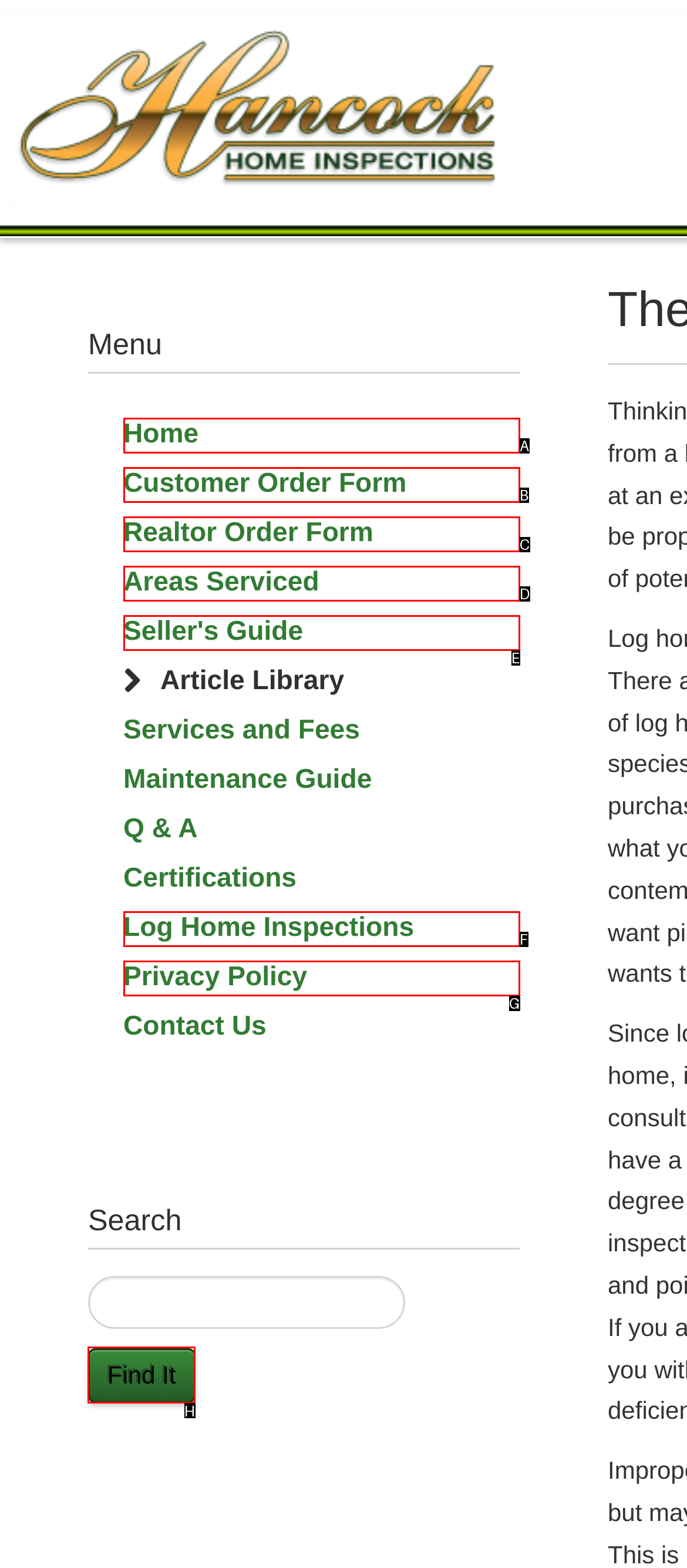Identify the correct choice to execute this task: Search on the website
Respond with the letter corresponding to the right option from the available choices.

None